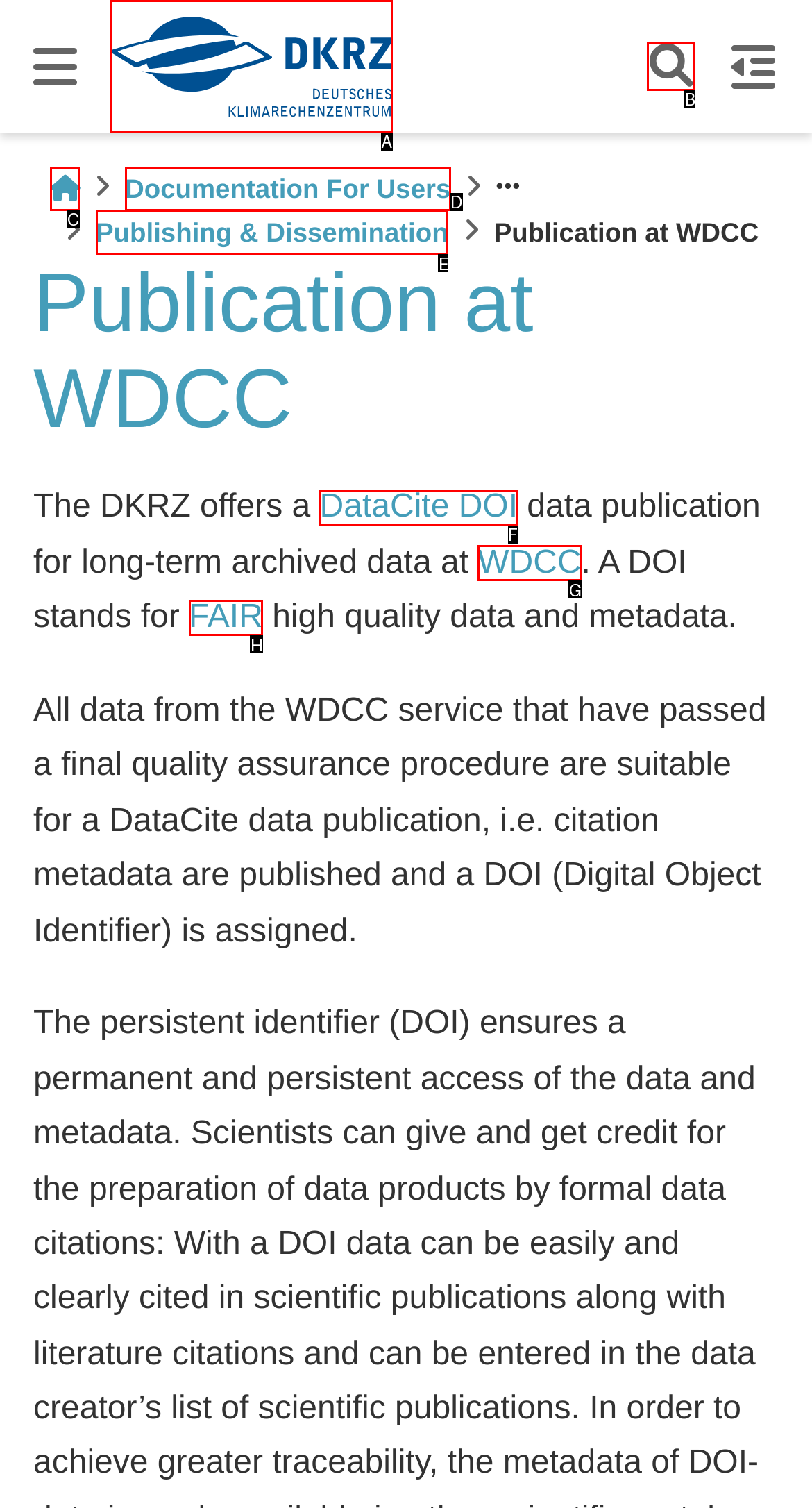Select the proper HTML element to perform the given task: click the logo image Answer with the corresponding letter from the provided choices.

A